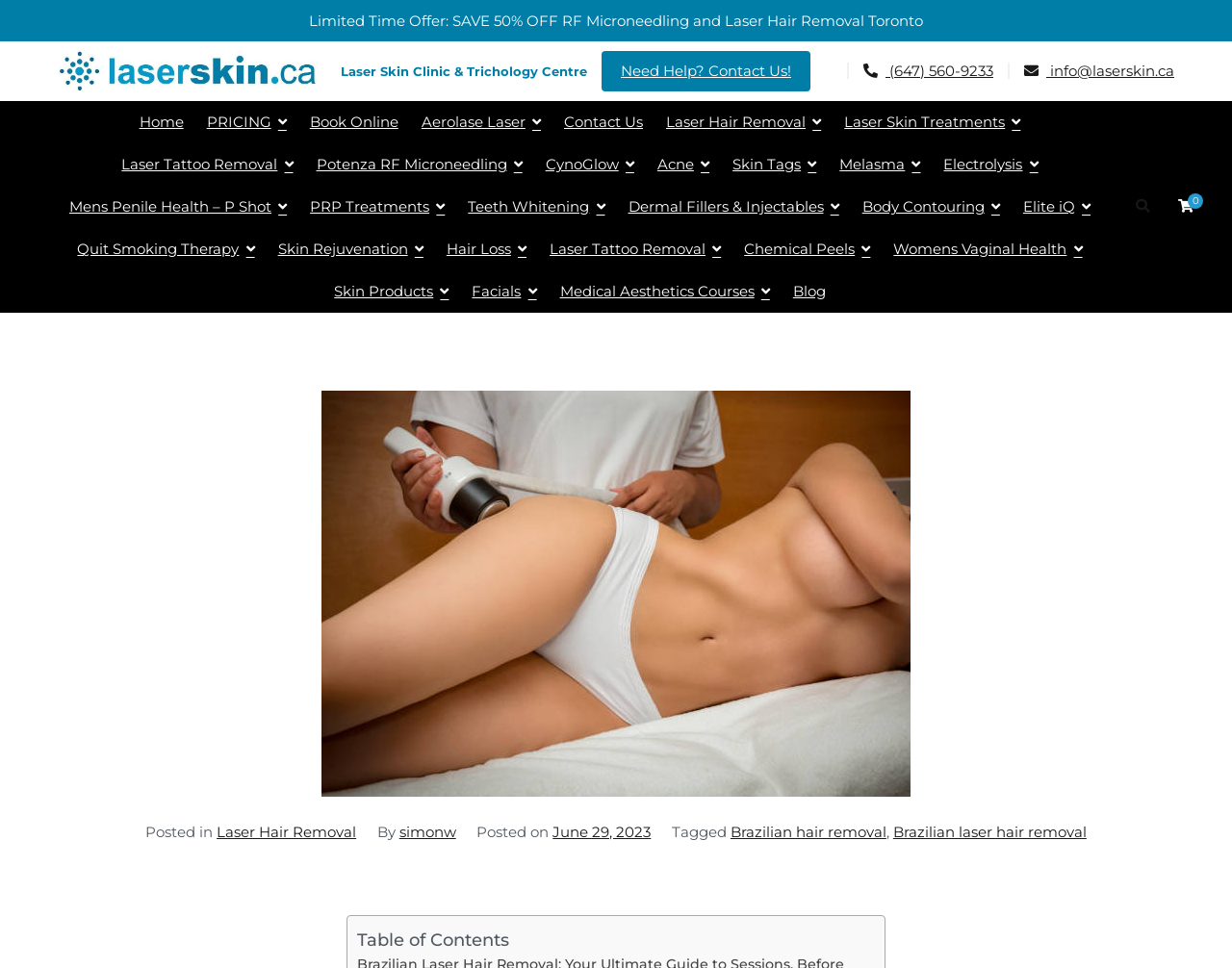Give a detailed explanation of the elements present on the webpage.

This webpage is about Brazilian laser hair removal, specifically providing an ultimate guide to sessions. At the top, there is a limited-time offer banner, followed by the LASERSKIN.CA logo and a navigation menu with links to various pages, including Home, Pricing, Book Online, and Contact Us. 

Below the navigation menu, there are multiple sections of links, each with a specific category, such as Laser Hair Removal, Laser Skin Treatments, and Body Contouring. These sections are arranged horizontally, with each link positioned next to the other.

On the right side of the page, there is a call-to-action section with links to Need Help? Contact Us!, a phone number, and an email address. 

Further down the page, there is a large image related to Brazilian laser hair removal, accompanied by a blog post with a title, author, and date. The blog post has tags, including Brazilian hair removal and Brazilian laser hair removal.

At the very bottom of the page, there is a table of contents section, which appears to be a layout table with a title.